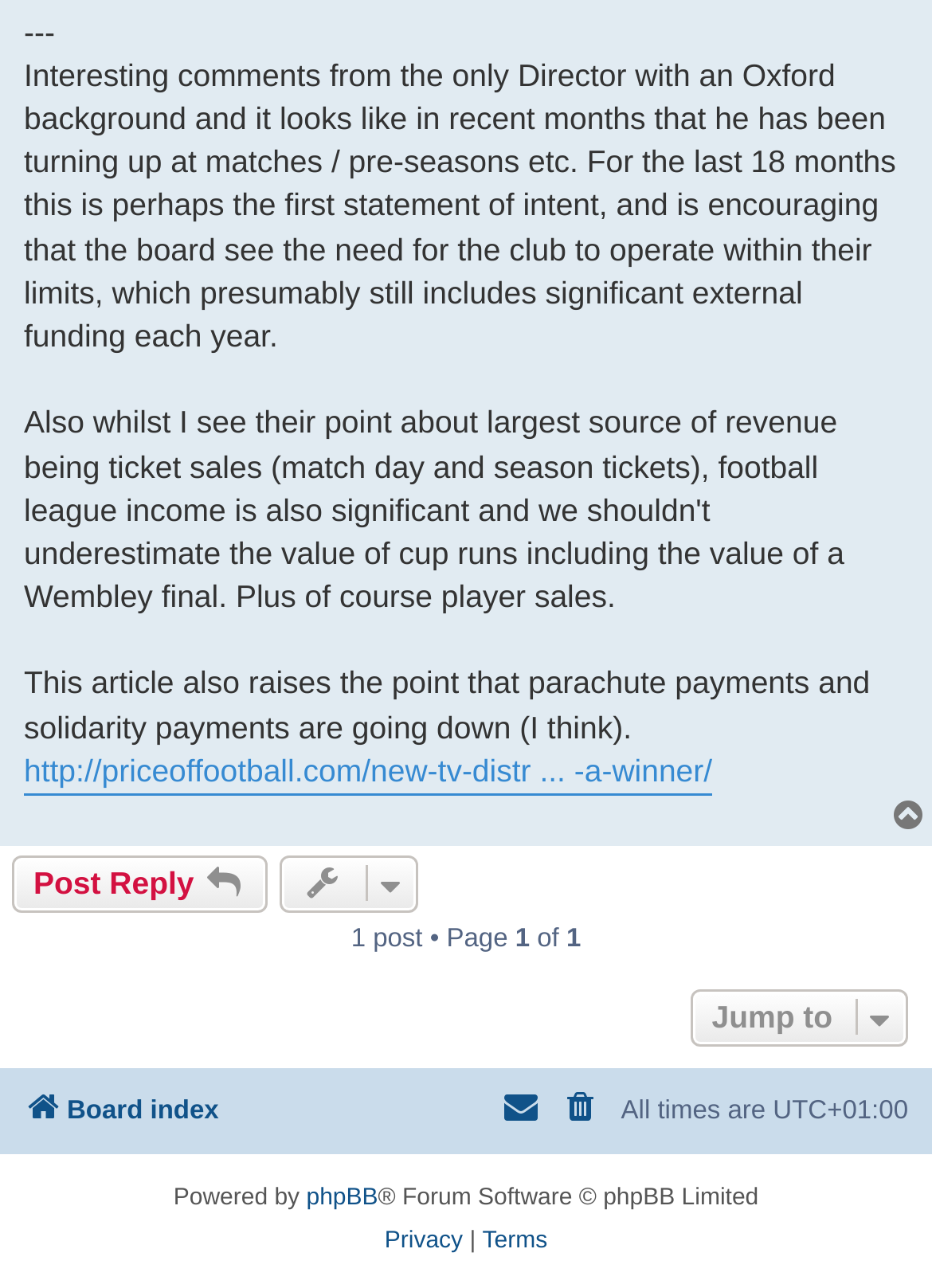Determine the bounding box coordinates for the clickable element to execute this instruction: "Click on the link to post a reply". Provide the coordinates as four float numbers between 0 and 1, i.e., [left, top, right, bottom].

[0.013, 0.664, 0.287, 0.709]